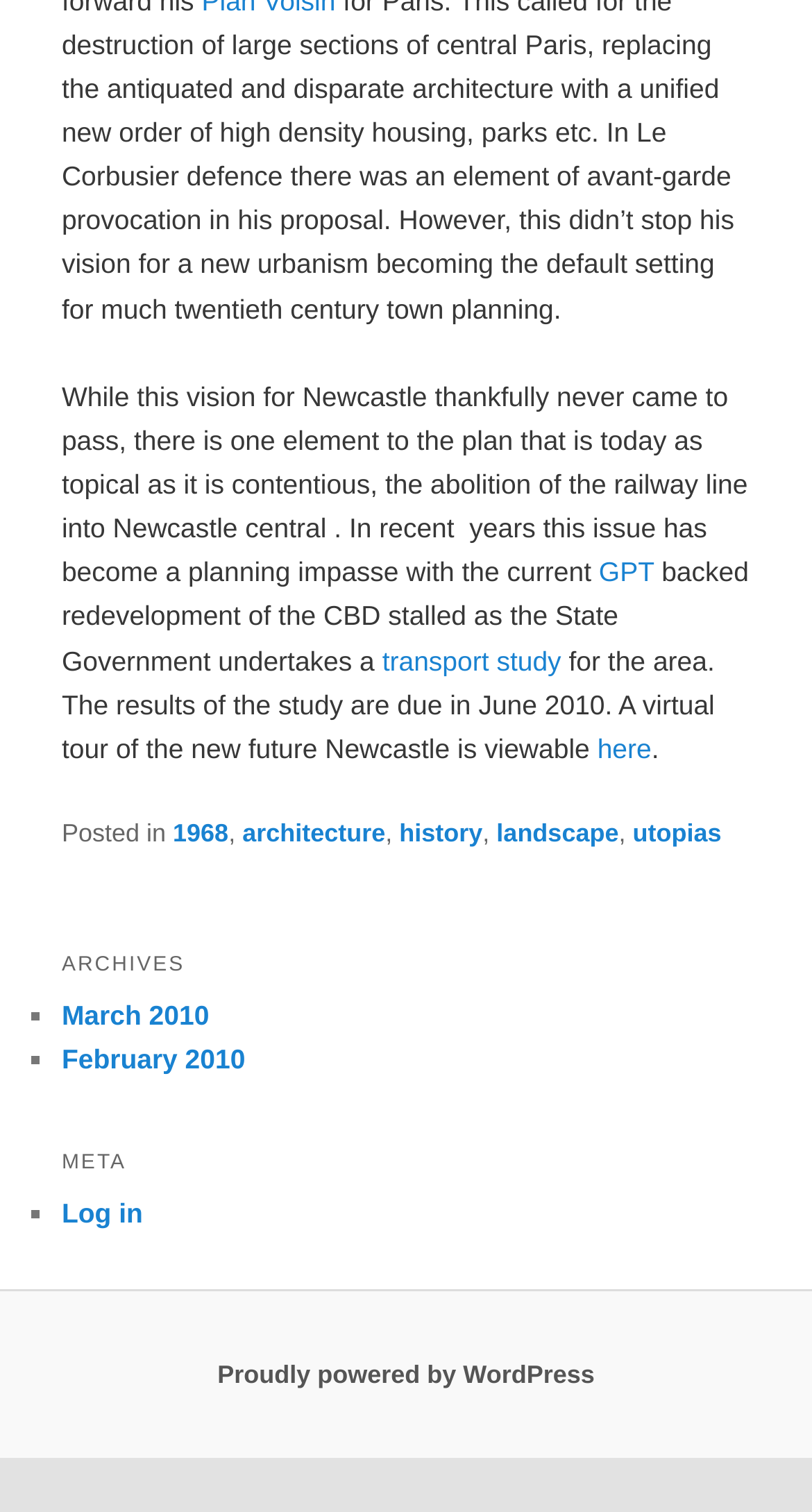Determine the coordinates of the bounding box for the clickable area needed to execute this instruction: "Read the post from 1968".

[0.213, 0.541, 0.281, 0.561]